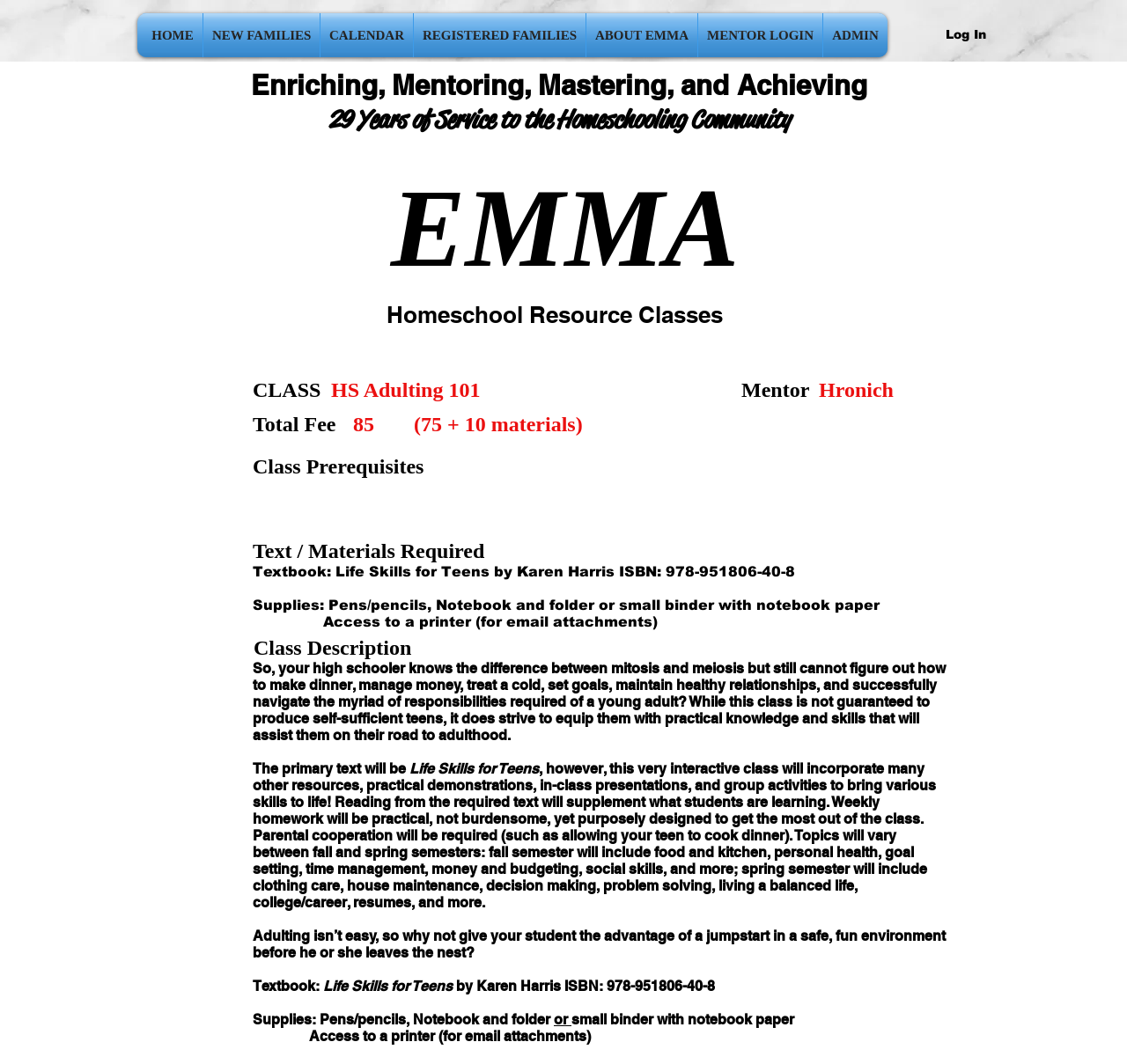What is required for the class besides the textbook?
Refer to the image and give a detailed answer to the question.

The webpage lists the supplies required for the class, which include pens/pencils, a notebook and folder or small binder with notebook paper, and access to a printer for email attachments. This information is provided in the class description section of the webpage.